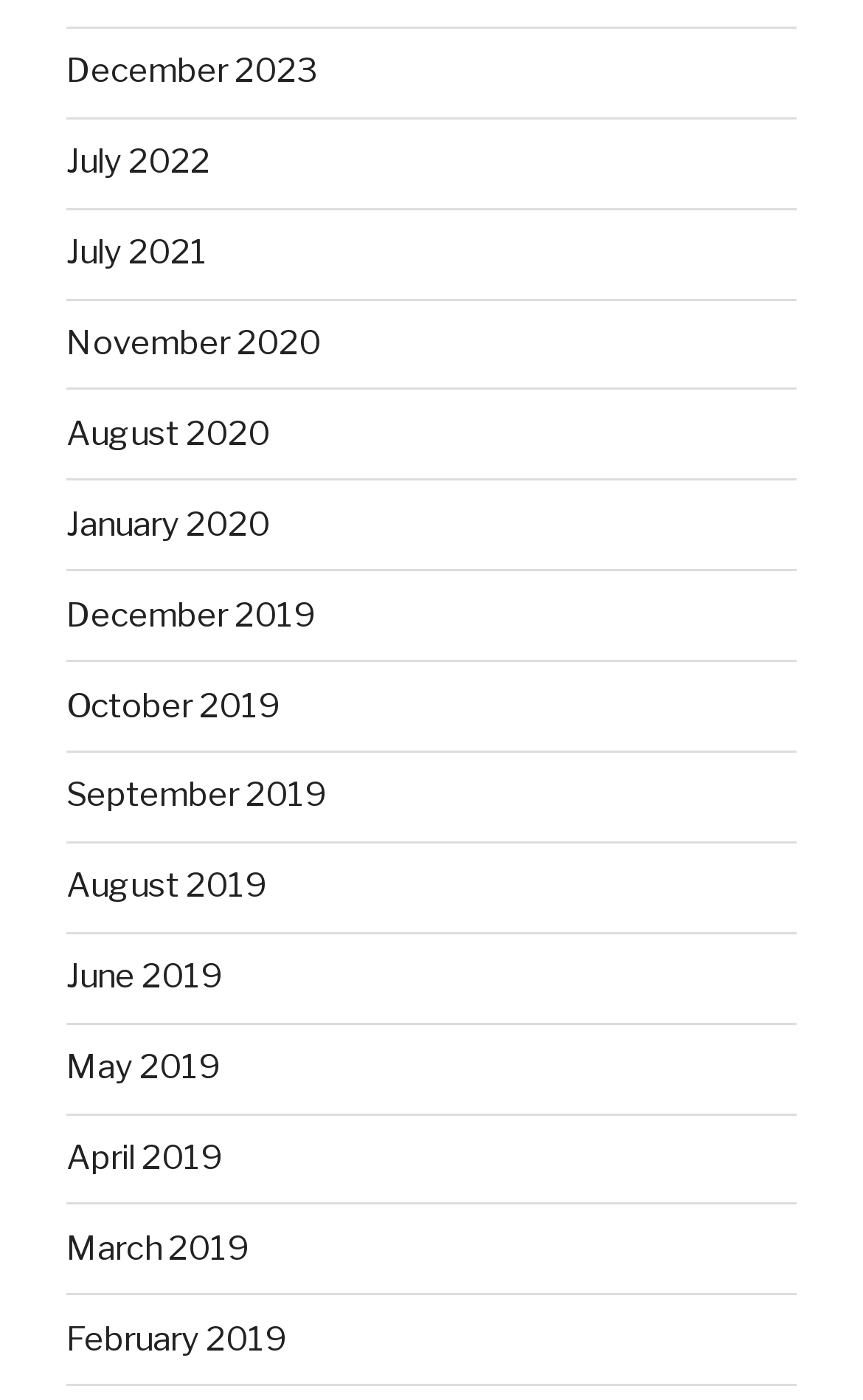Please identify the bounding box coordinates of the clickable element to fulfill the following instruction: "View November 2020". The coordinates should be four float numbers between 0 and 1, i.e., [left, top, right, bottom].

[0.077, 0.231, 0.372, 0.259]